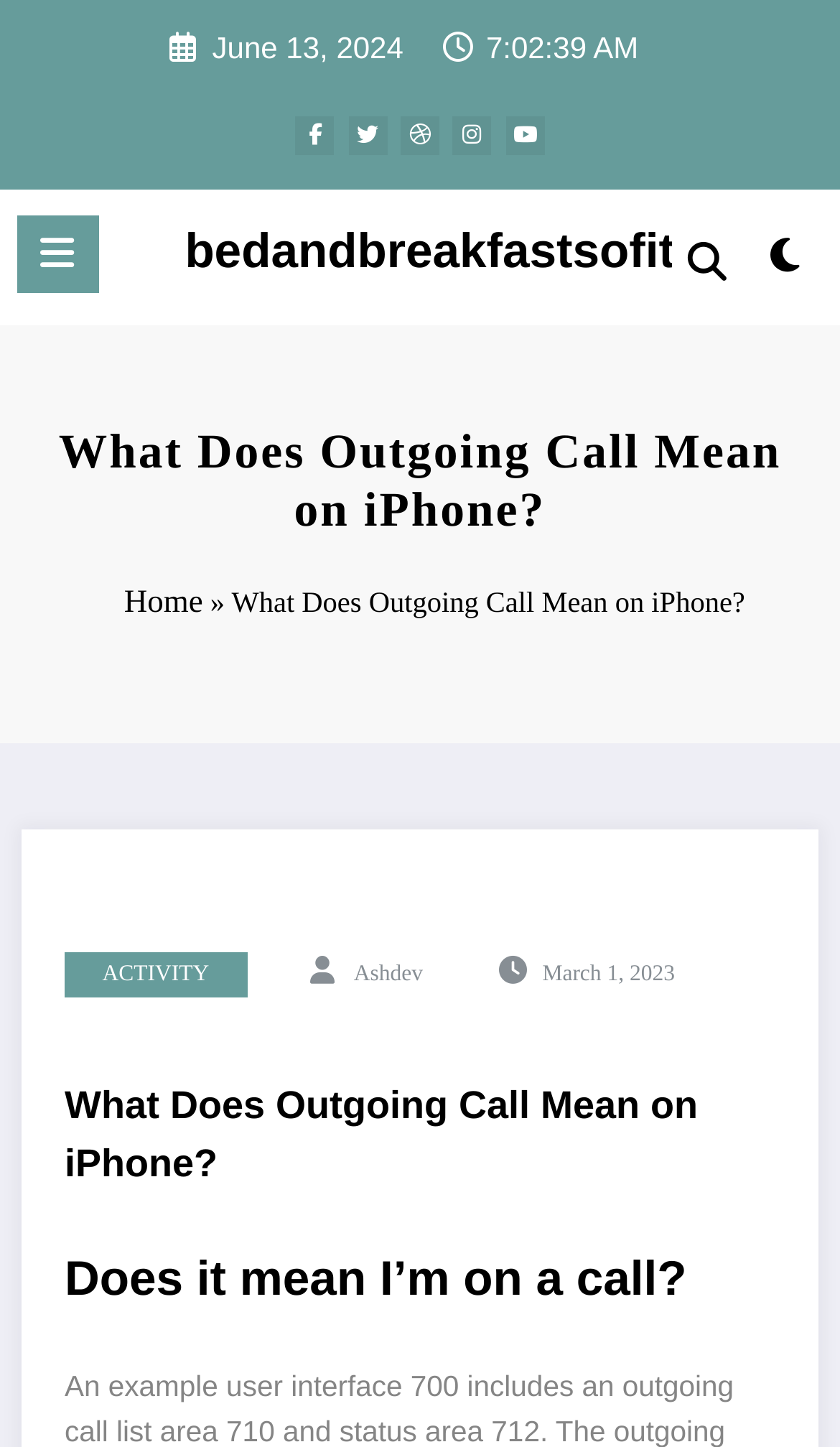From the webpage screenshot, identify the region described by March 1, 2023. Provide the bounding box coordinates as (top-left x, top-left y, bottom-right x, bottom-right y), with each value being a floating point number between 0 and 1.

[0.646, 0.662, 0.803, 0.679]